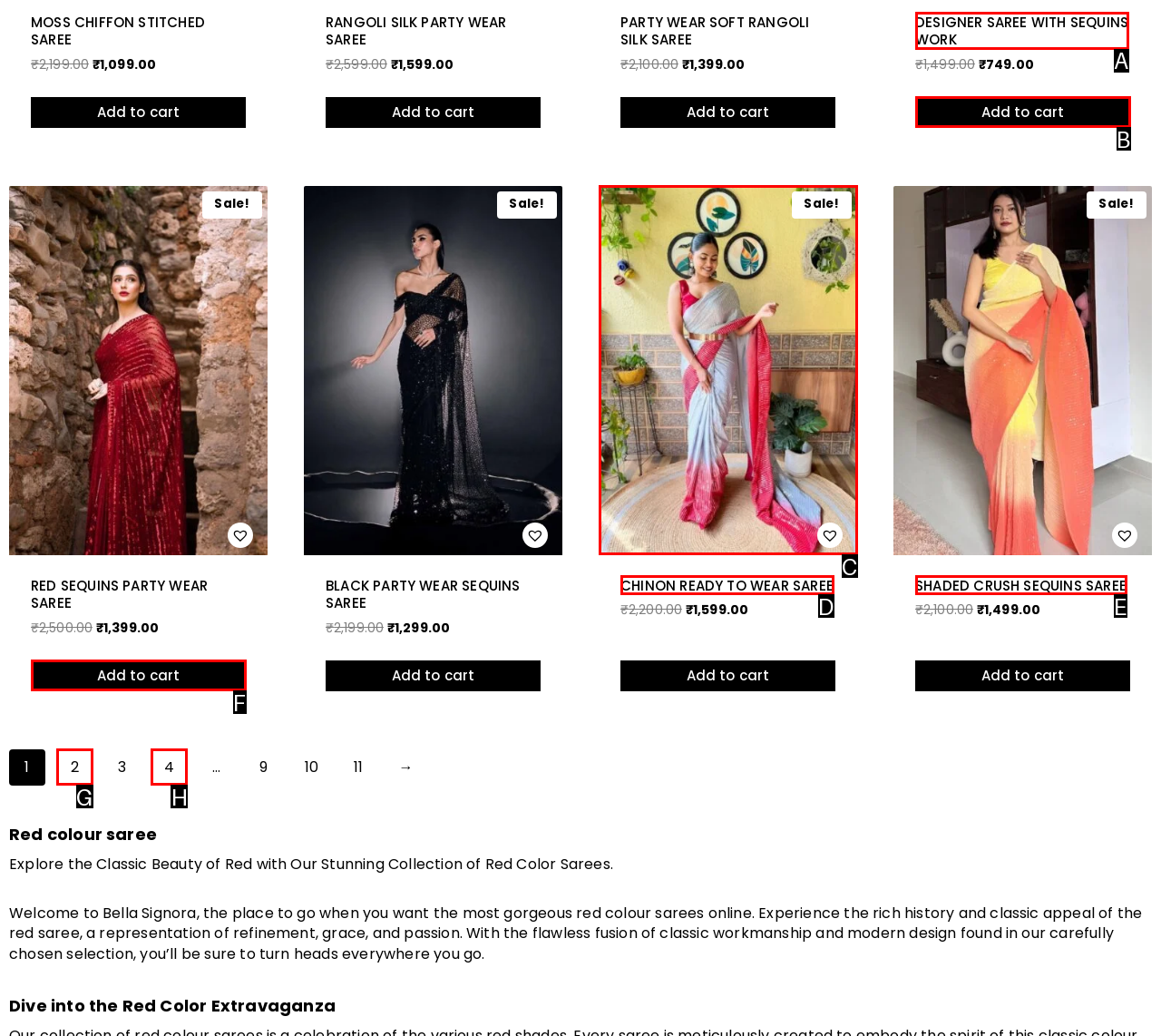Identify the option that corresponds to: Designer Saree with Sequins Work
Respond with the corresponding letter from the choices provided.

A